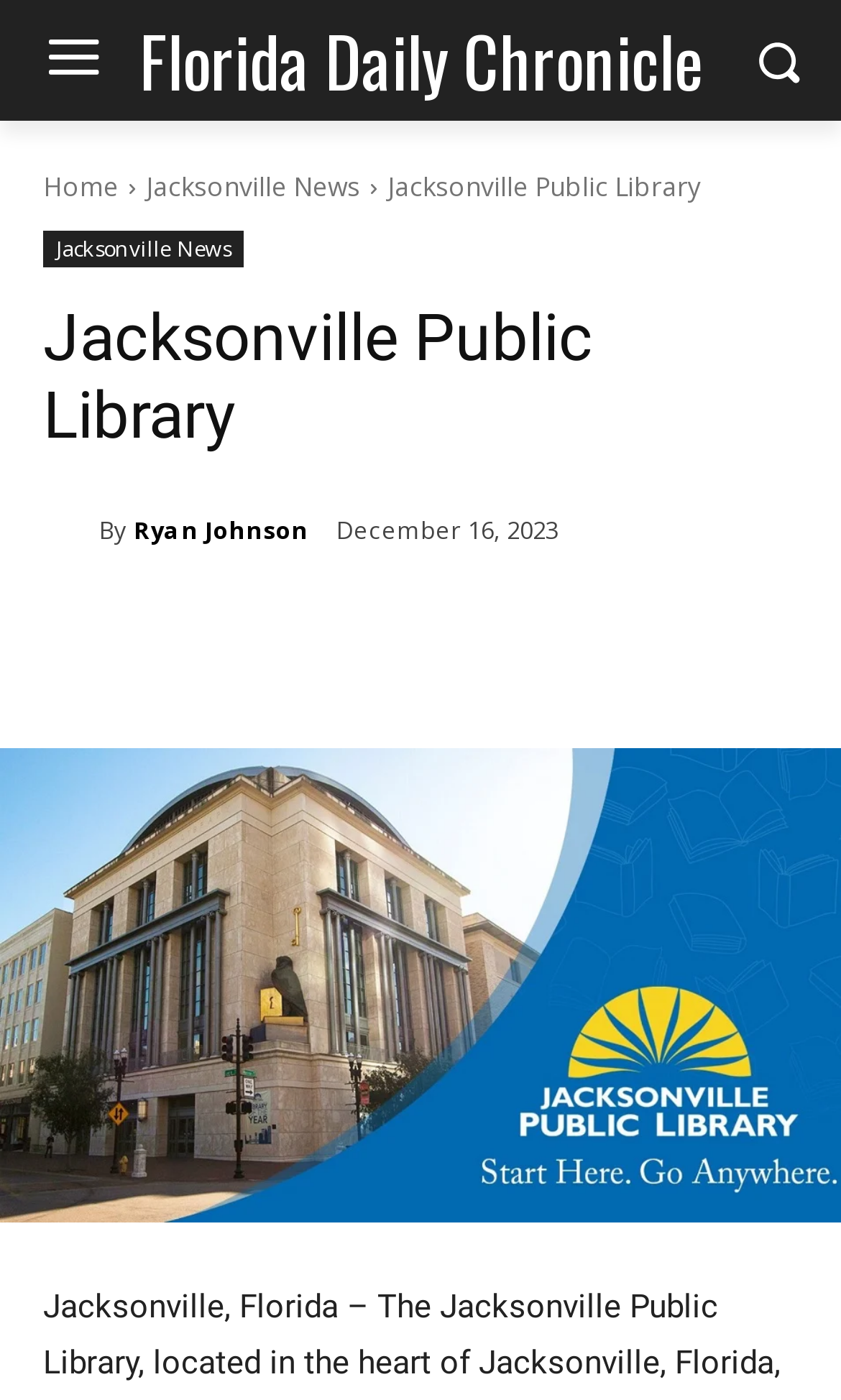Identify the bounding box coordinates for the region to click in order to carry out this instruction: "Click on A4 Ringbinder Conference Folders". Provide the coordinates using four float numbers between 0 and 1, formatted as [left, top, right, bottom].

None